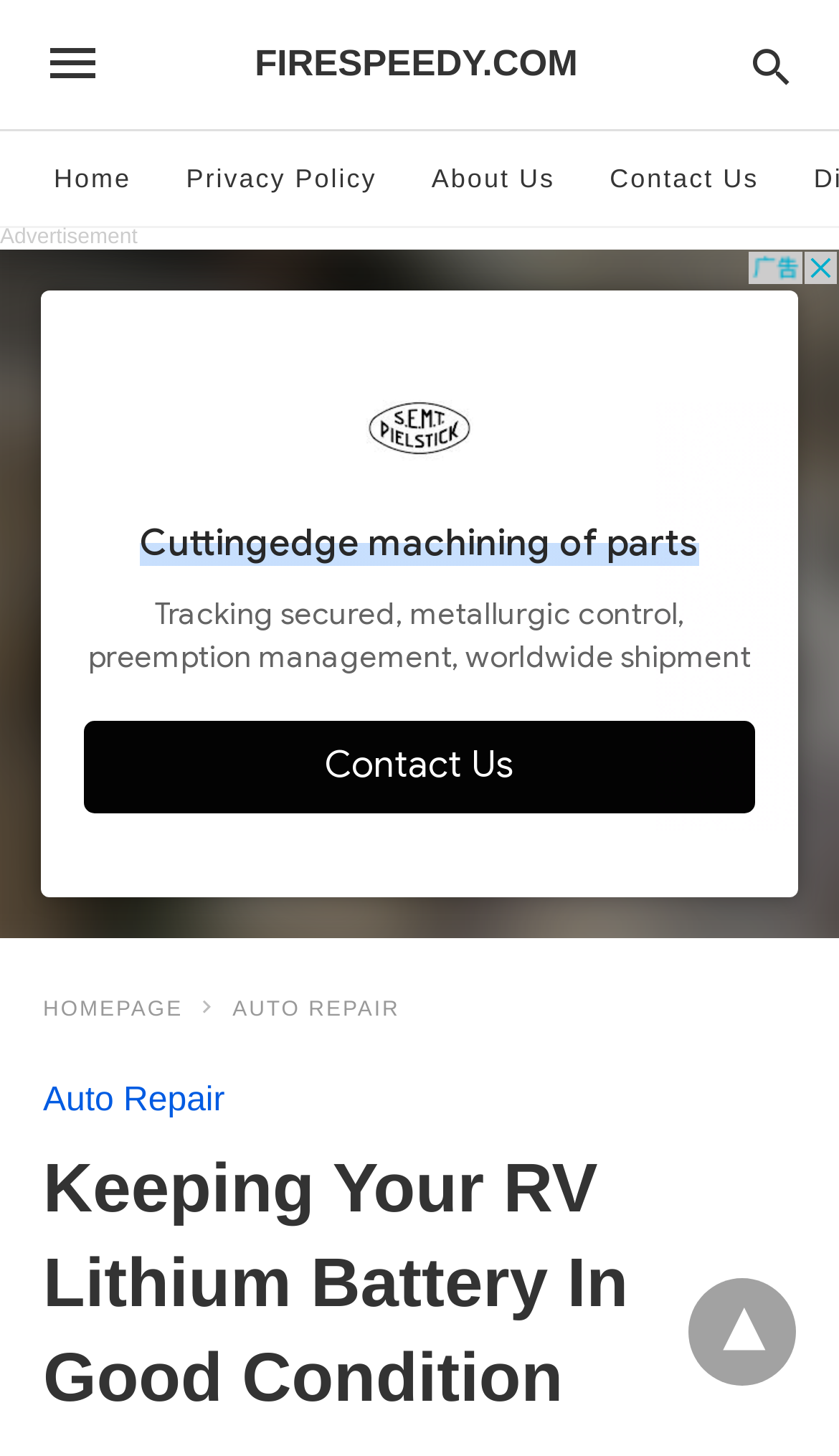Kindly determine the bounding box coordinates of the area that needs to be clicked to fulfill this instruction: "contact us".

[0.727, 0.09, 0.905, 0.155]